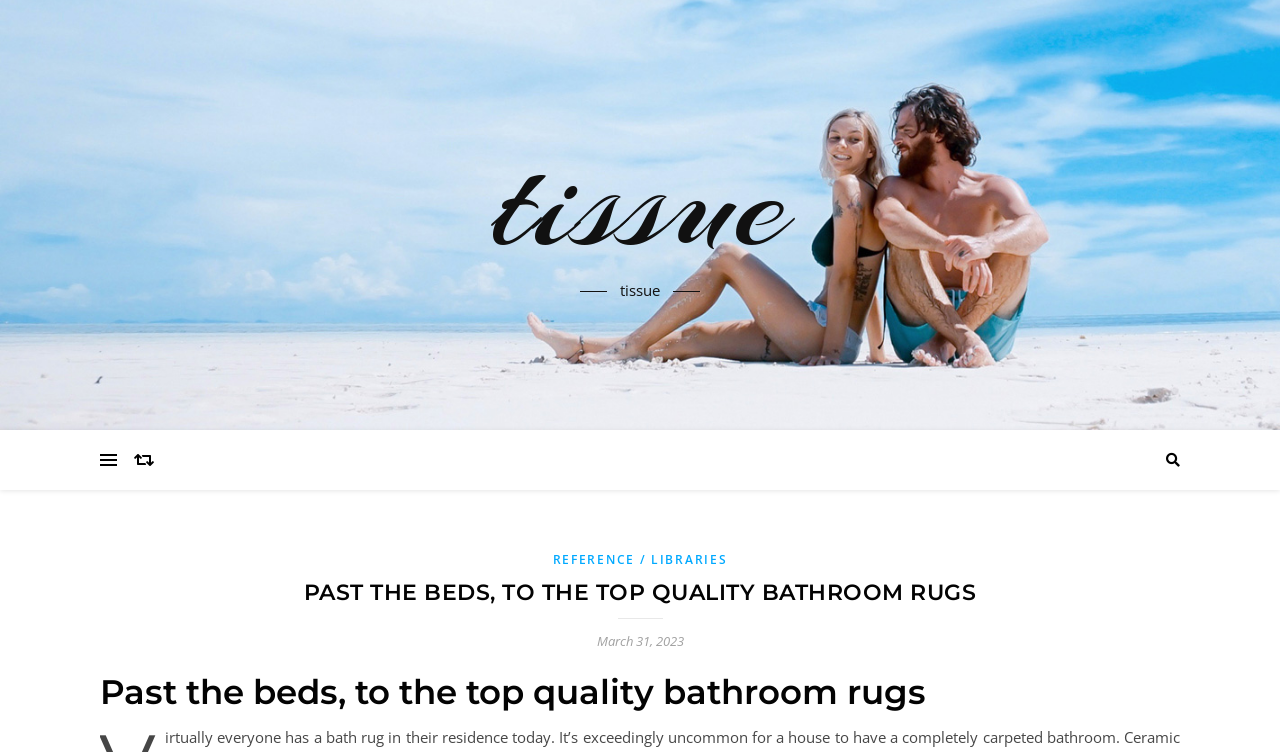Give a comprehensive overview of the webpage, including key elements.

The webpage appears to be an article or blog post about bathroom rugs. At the top of the page, there is a link with the text "tissue" that spans the entire width of the page. Below this link, there is a small icon represented by the Unicode character "\uf079" located near the top-left corner of the page.

The main content of the page is divided into sections, with a header section that takes up about a quarter of the page's height. Within this header section, there are three elements: a link with the text "REFERENCE / LIBRARIES" located near the center, a heading with the title "PAST THE BEDS, TO THE TOP QUALITY BATHROOM RUGS" that spans most of the width, and a static text element with the date "March 31, 2023" located near the right edge.

Below the header section, there is another heading element with the same title as the previous one, "Past the beds, to the top quality bathroom rugs", which takes up about a quarter of the page's height. This heading is centered near the top of the page.

There are a total of 5 links on the page, including the one with the text "tissue" at the top. The page also contains 2 headings and 1 static text element.